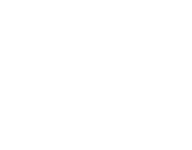Answer the question using only a single word or phrase: 
Why are utility irons favored by golfers?

Versatility in playing conditions